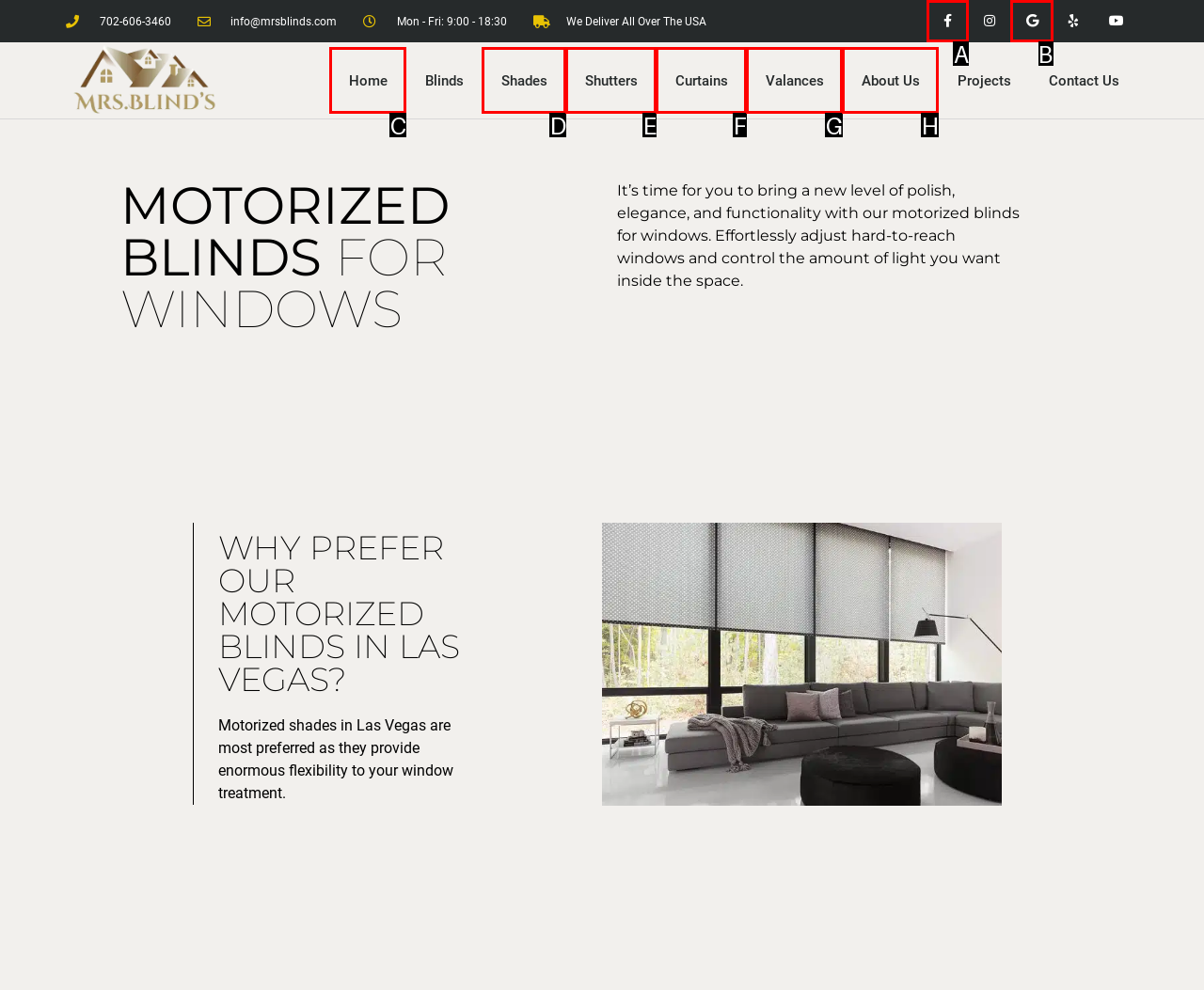Based on the given description: Shutters, determine which HTML element is the best match. Respond with the letter of the chosen option.

E